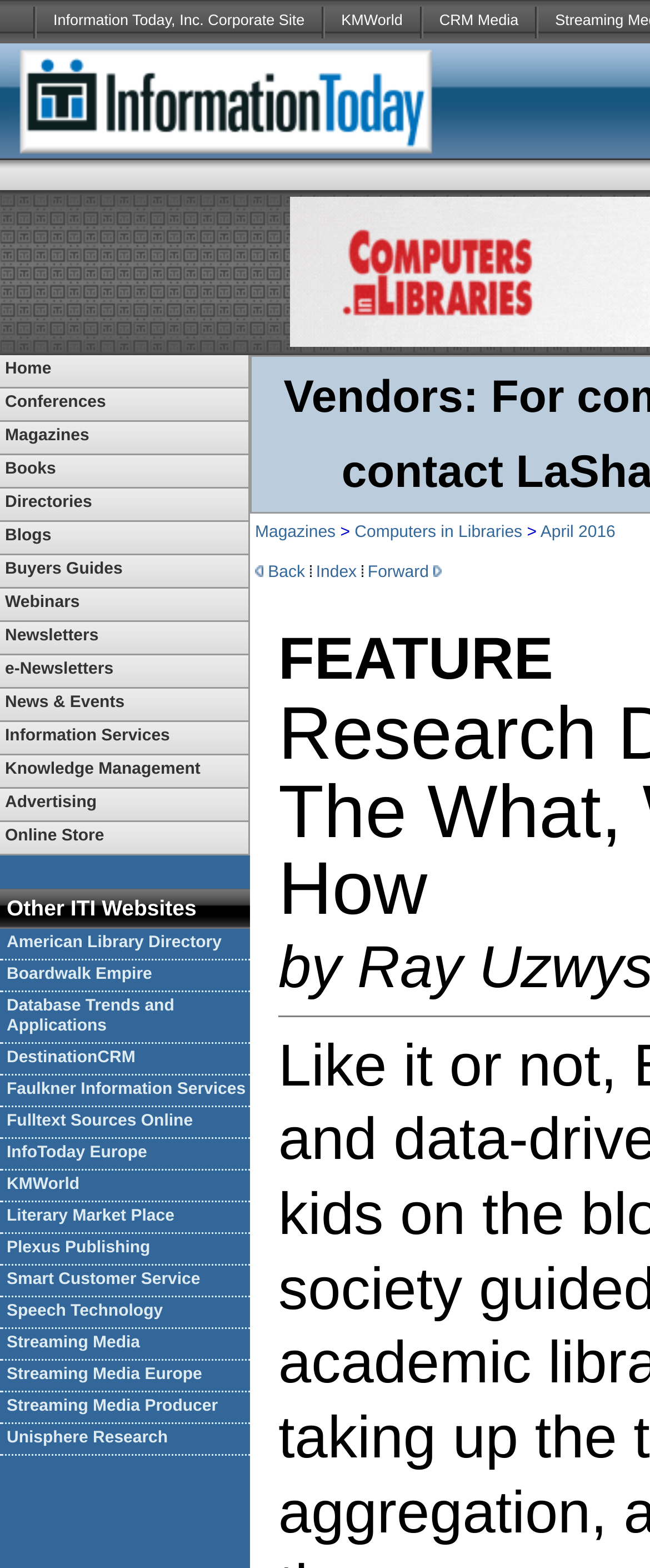What is the text of the StaticText element located at [0.428, 0.399, 0.851, 0.442]?
Using the image provided, answer with just one word or phrase.

FEATURE